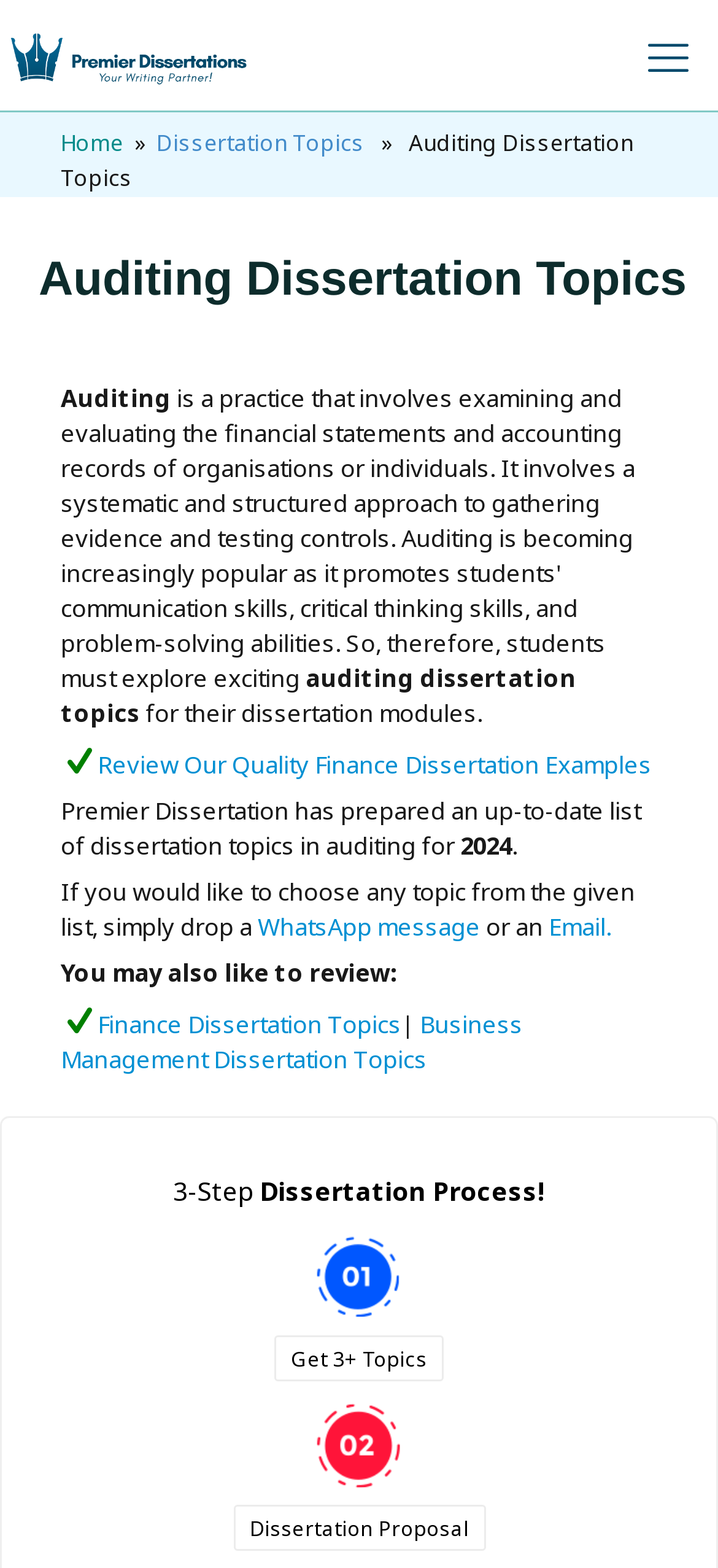Locate the bounding box coordinates of the element's region that should be clicked to carry out the following instruction: "Click the Get 3+ Topics link". The coordinates need to be four float numbers between 0 and 1, i.e., [left, top, right, bottom].

[0.382, 0.852, 0.618, 0.882]